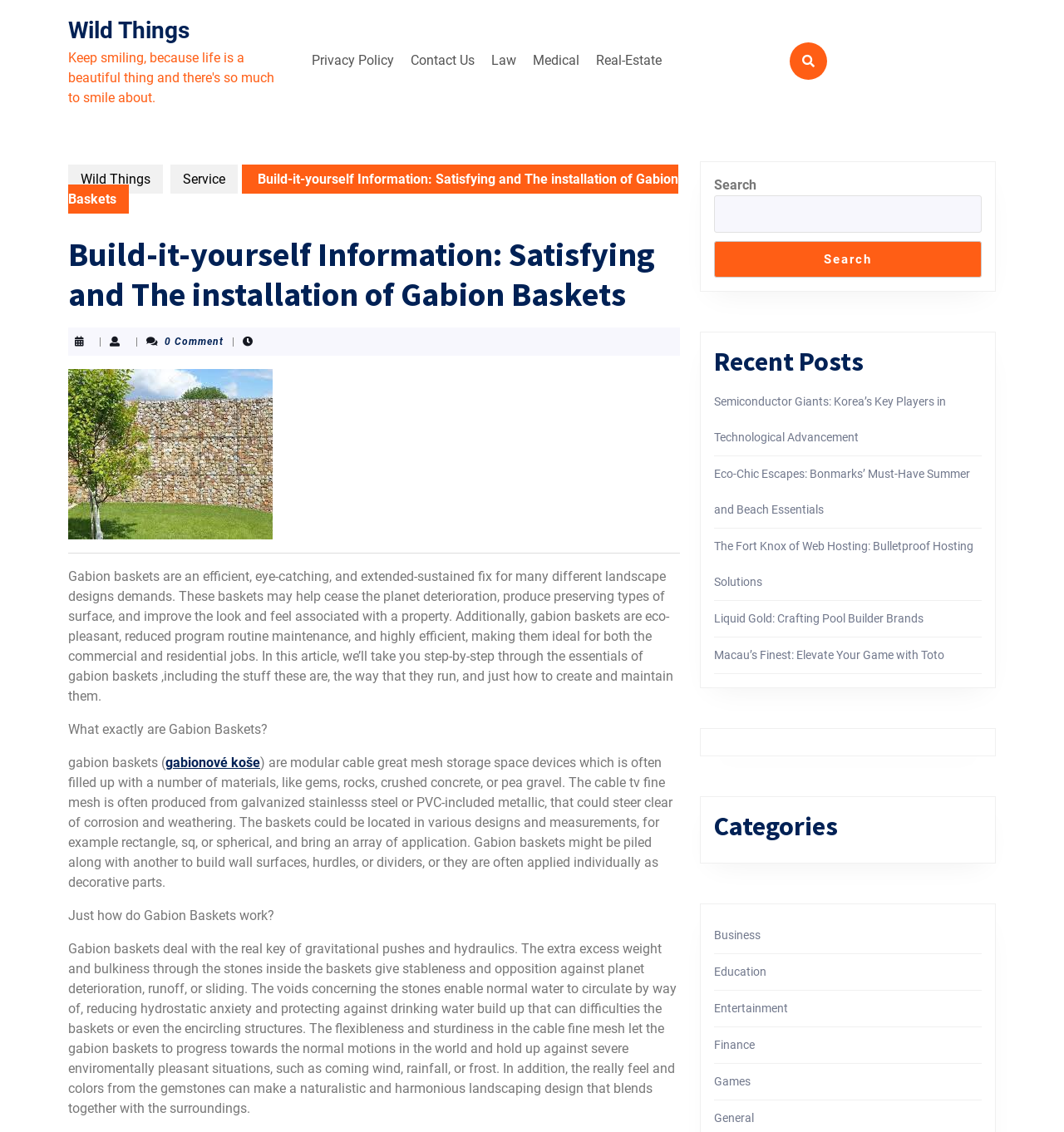Can you find the bounding box coordinates of the area I should click to execute the following instruction: "Follow us on Instagram"?

None